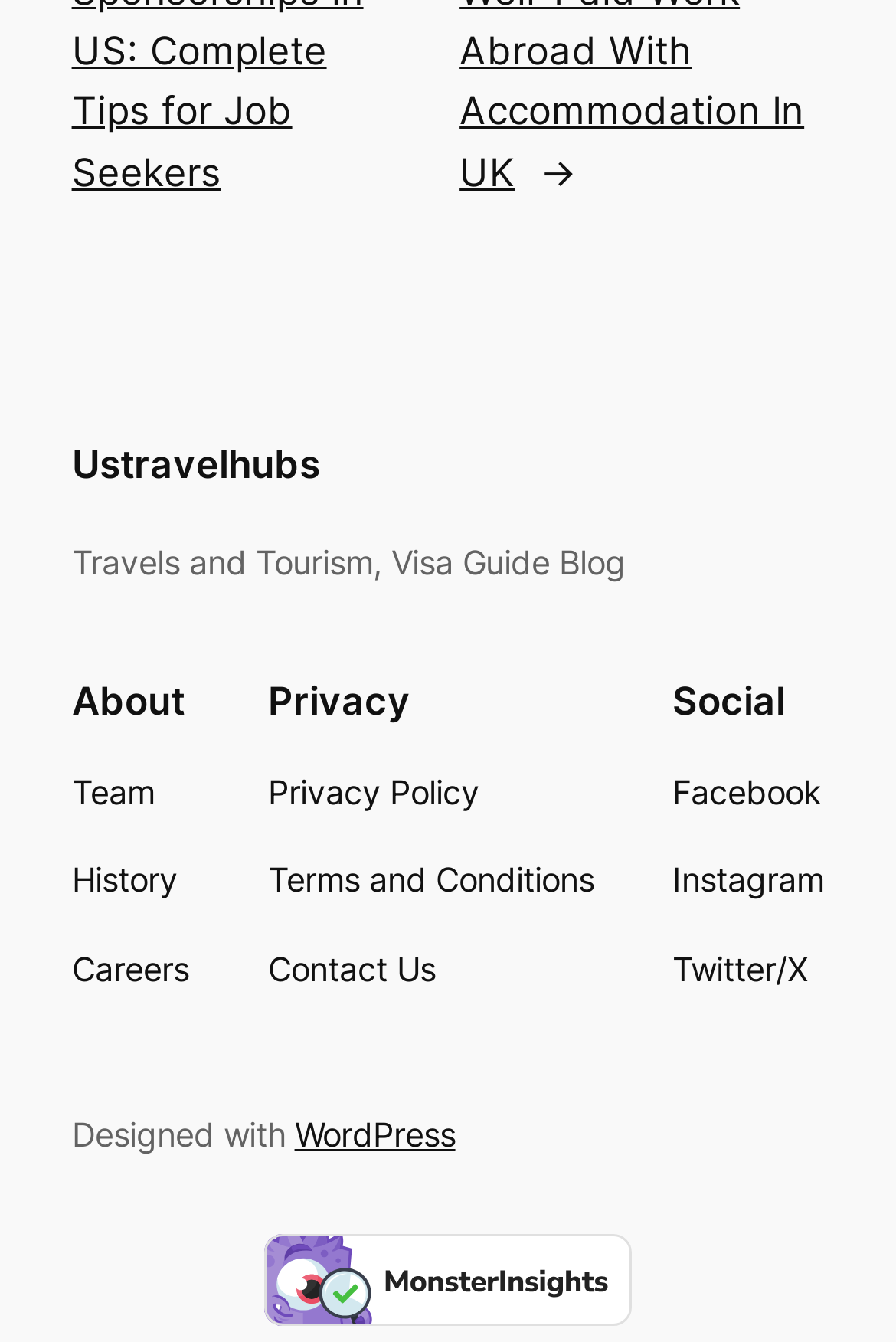Respond to the question below with a single word or phrase:
What are the three main sections on the webpage?

About, Privacy, Social